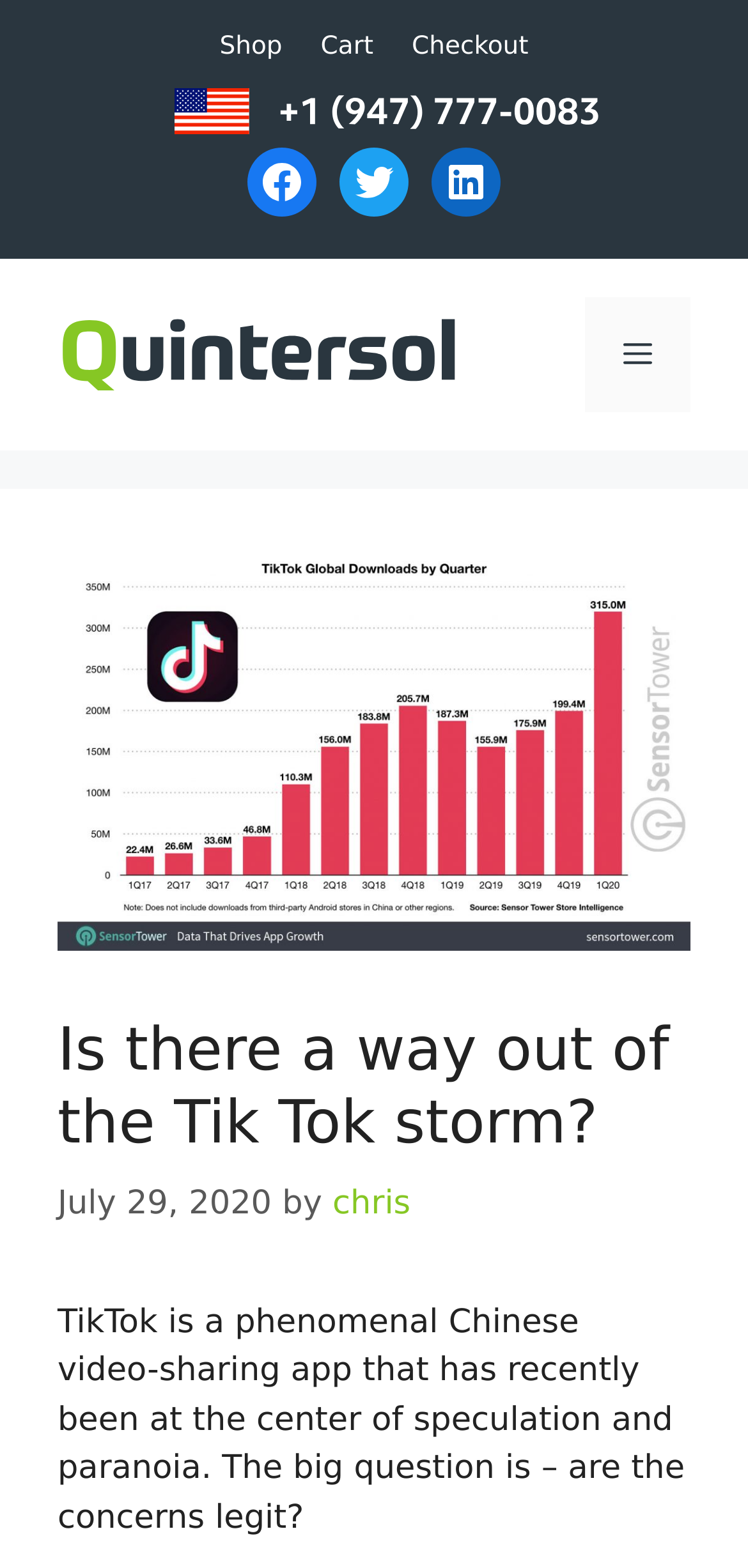What is the name of the website?
Examine the screenshot and reply with a single word or phrase.

Quintersol